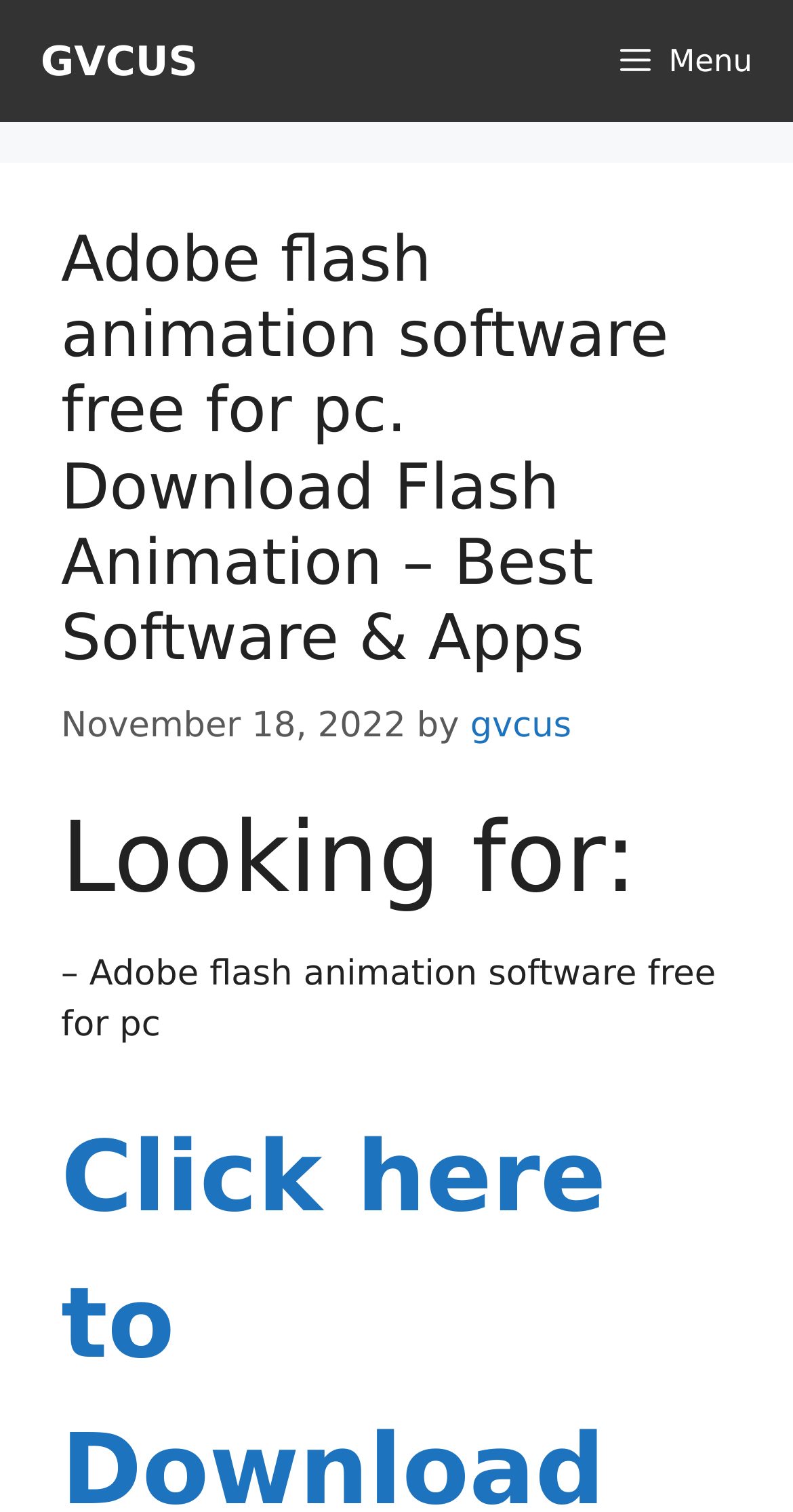Explain the contents of the webpage comprehensively.

The webpage is about downloading Adobe flash animation software for free on a PC. At the top, there is a primary navigation menu with a "GVCUS" link on the left and a "Menu" button on the right. Below the navigation menu, there is a header section that takes up most of the page's width. 

In the header section, there is a main heading that reads "Adobe flash animation software free for pc. Download Flash Animation – Best Software & Apps". Below the main heading, there is a timestamp indicating that the content was posted on November 18, 2022, followed by the author's name "gvcus". 

Further down, there is a subheading that says "Looking for:", and below that, there is a paragraph of text that reads "– Adobe flash animation software free for pc".